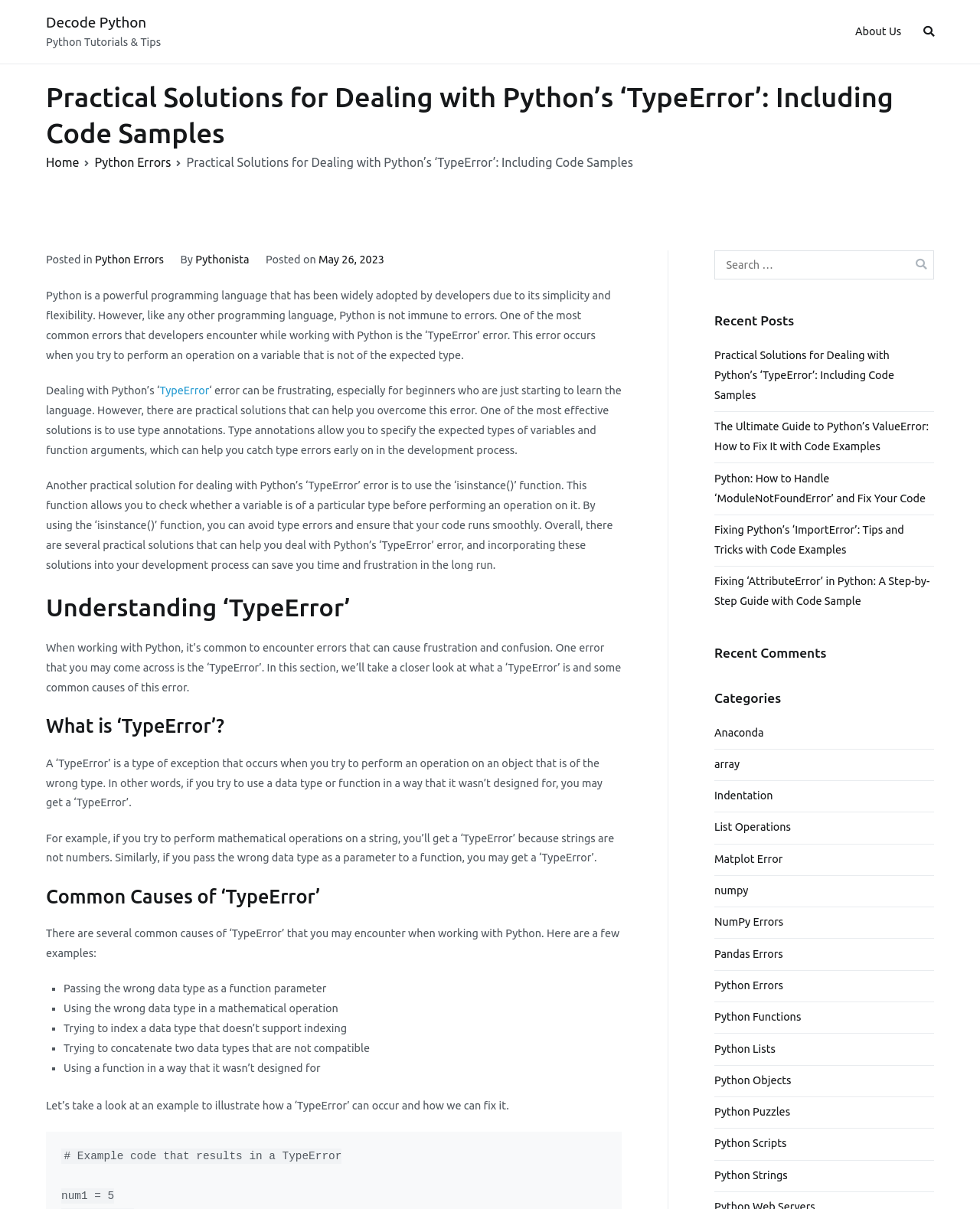Find the bounding box coordinates of the clickable area required to complete the following action: "Leave a comment".

None